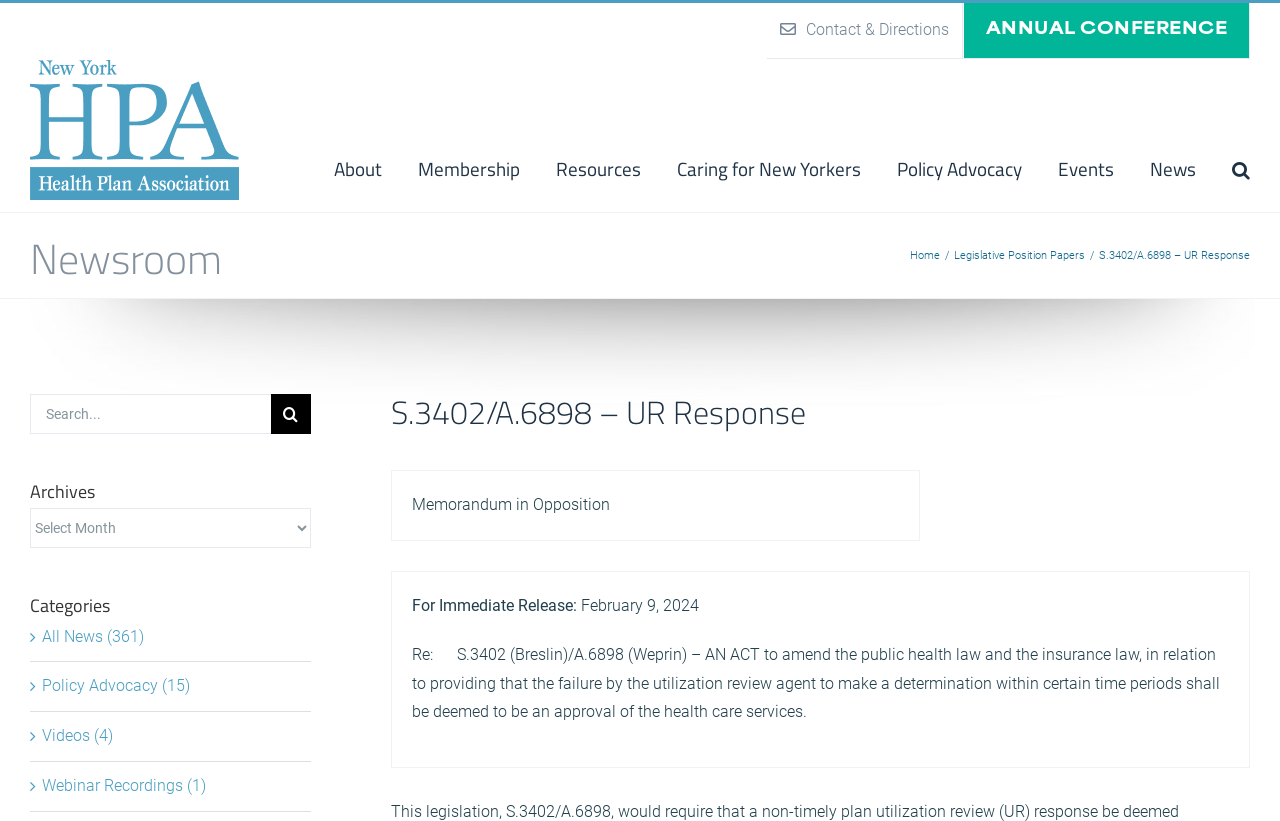How many main menu items are there?
Please analyze the image and answer the question with as much detail as possible.

The main menu items can be found in the navigation section with the ID 'Main Menu'. There are 7 links with popup menus: 'About', 'Membership', 'Resources', 'Caring for New Yorkers', 'Policy Advocacy', 'Events', and 'News'.